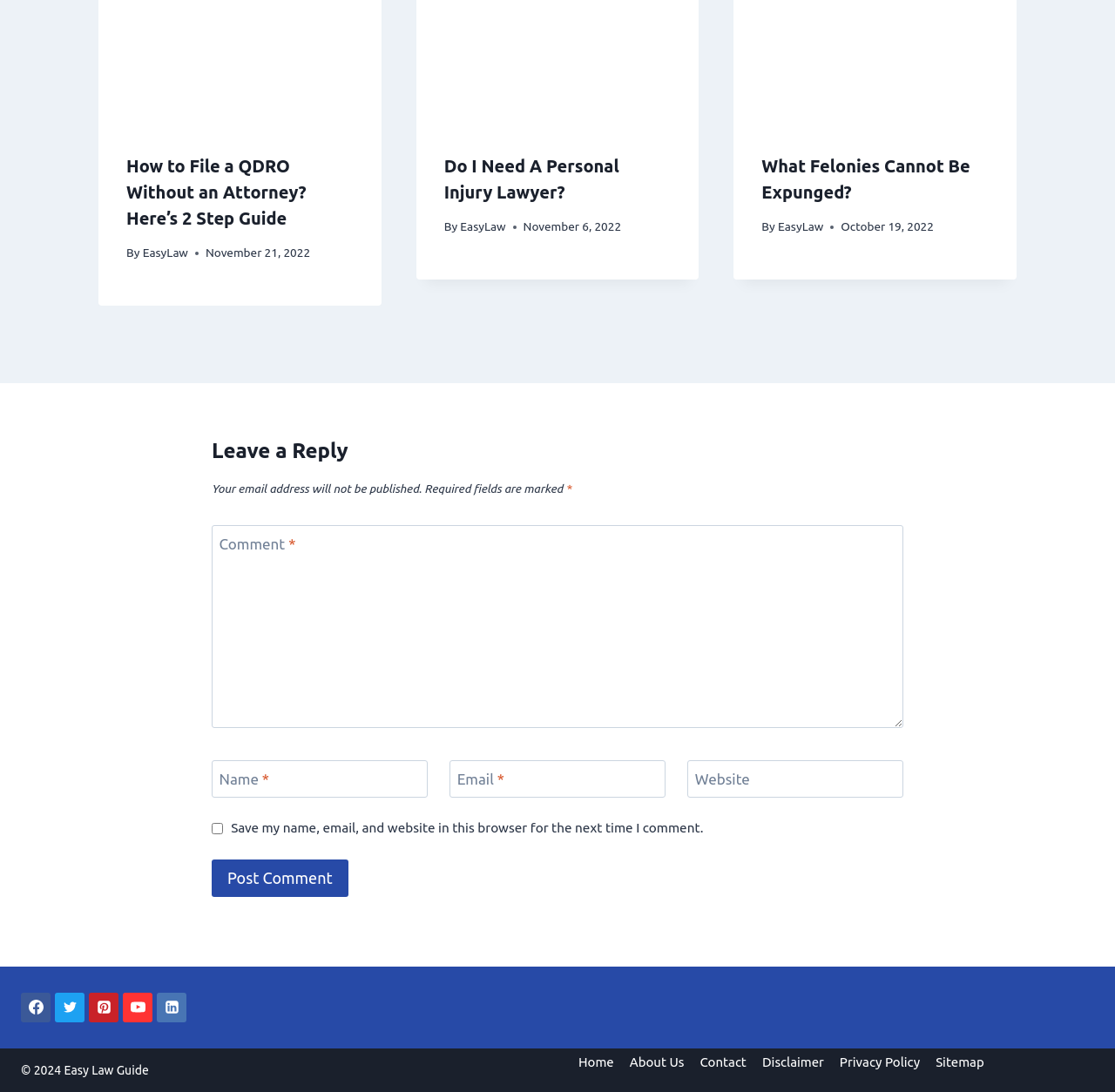Extract the bounding box coordinates for the UI element described by the text: "What Felonies Cannot Be Expunged?". The coordinates should be in the form of [left, top, right, bottom] with values between 0 and 1.

[0.683, 0.143, 0.87, 0.185]